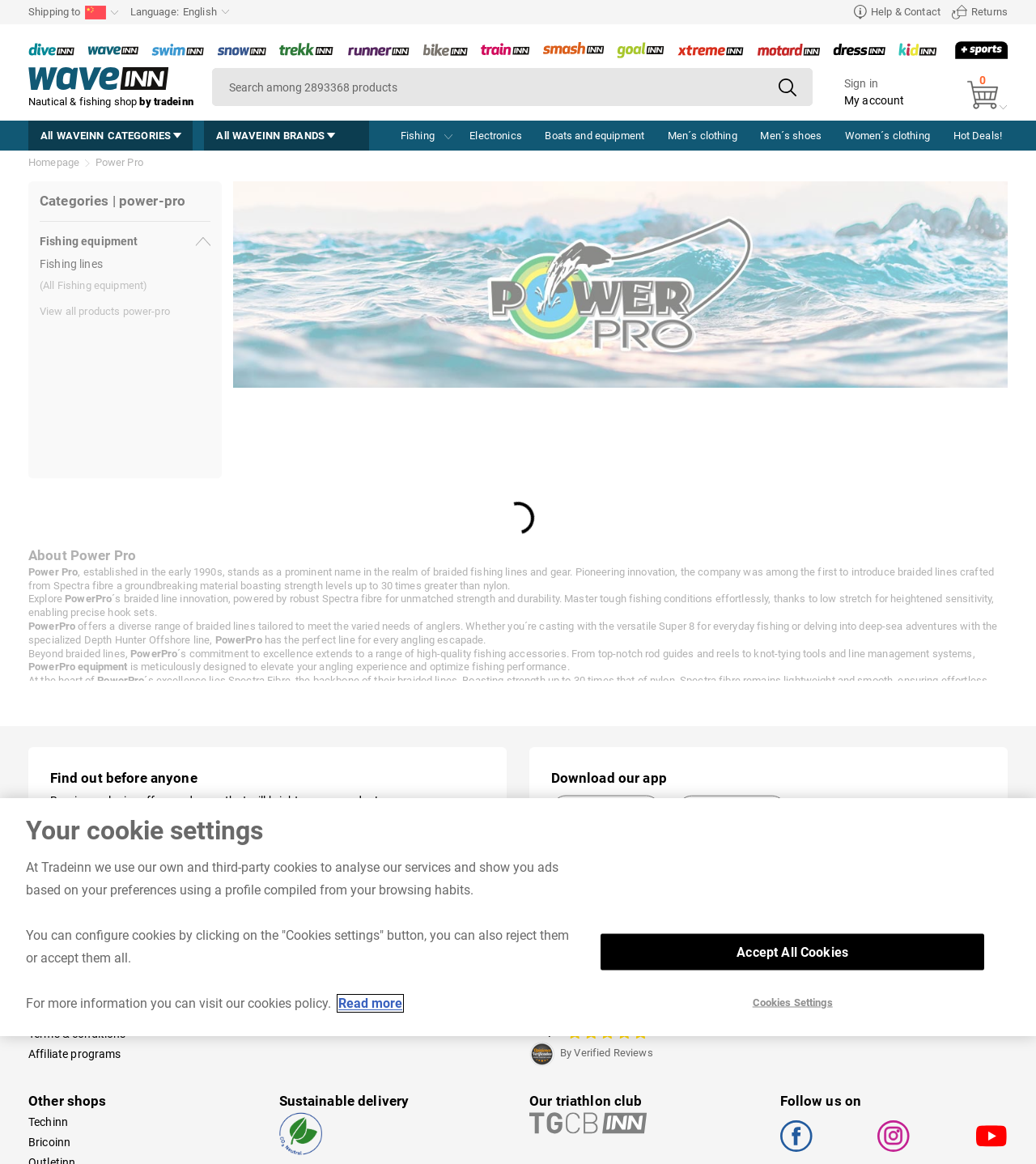Can you determine the bounding box coordinates of the area that needs to be clicked to fulfill the following instruction: "View all Power Pro products"?

[0.038, 0.261, 0.203, 0.274]